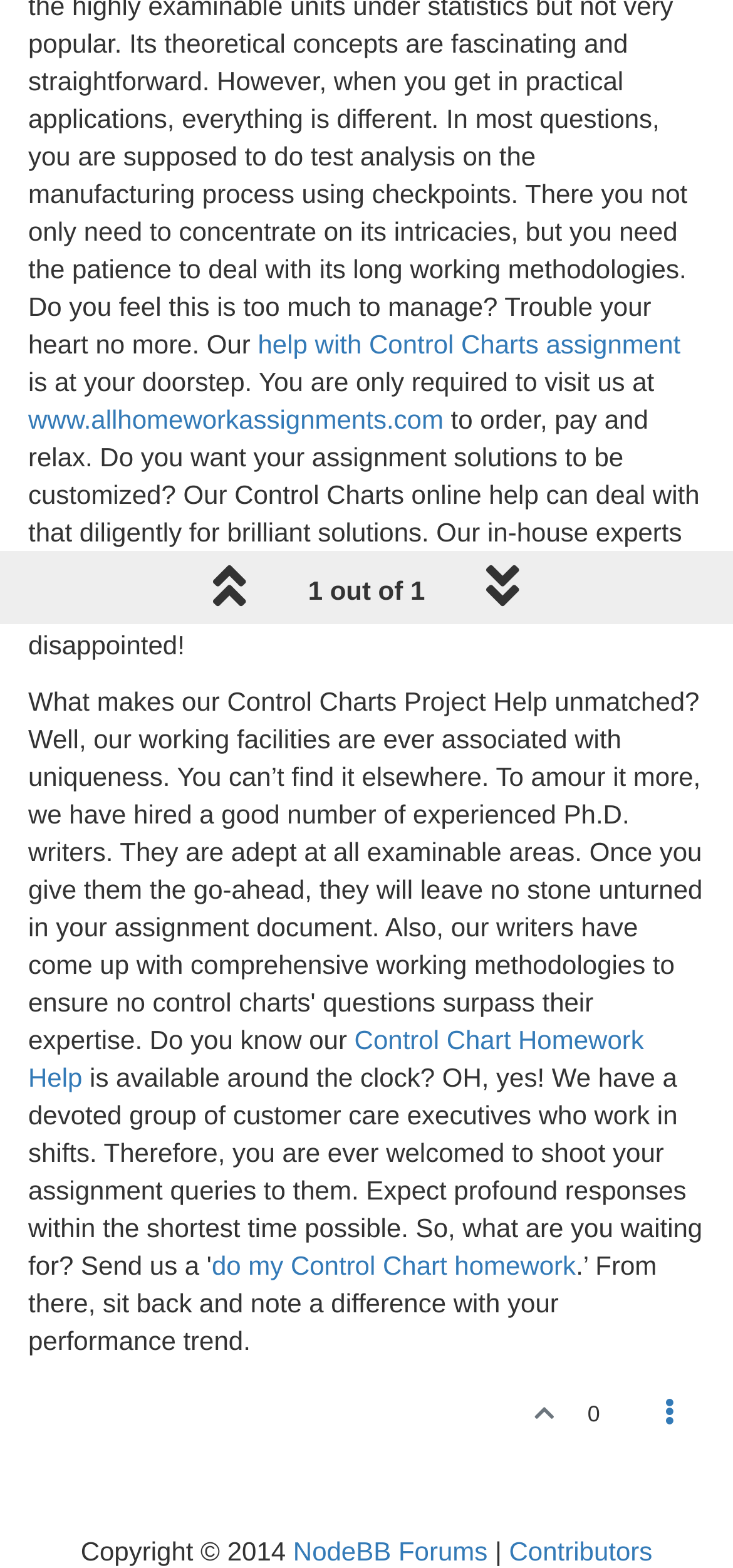Calculate the bounding box coordinates of the UI element given the description: "Contributors".

[0.694, 0.979, 0.89, 0.999]